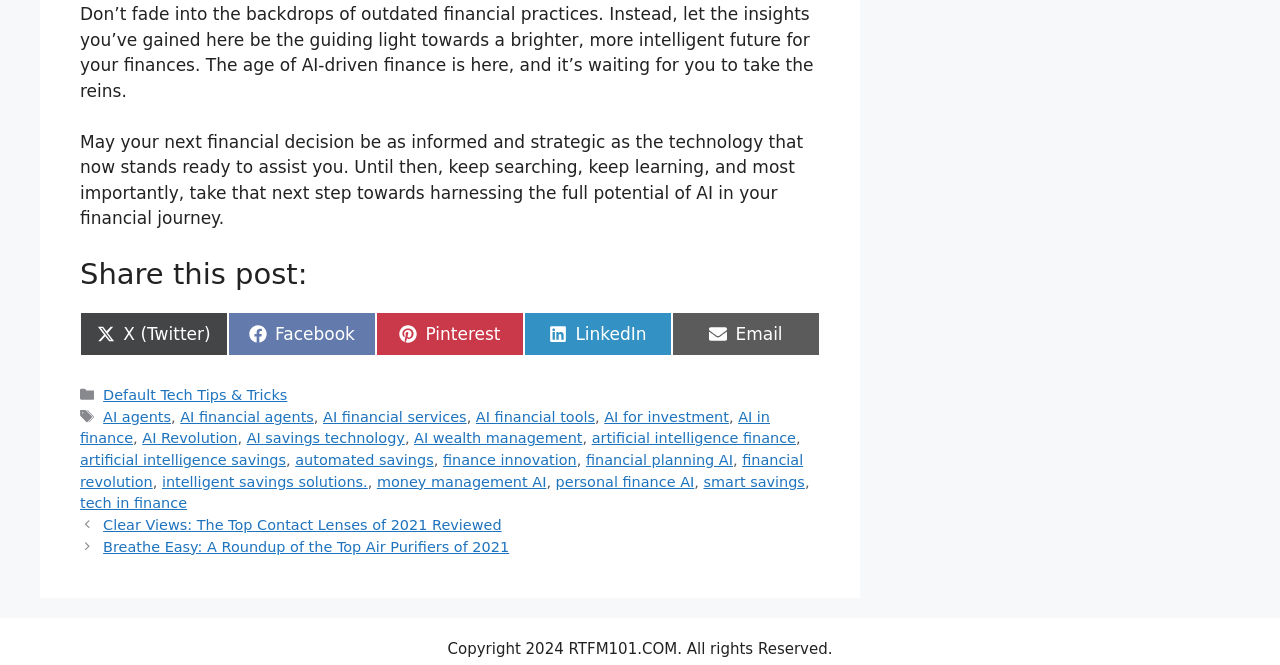Can you specify the bounding box coordinates for the region that should be clicked to fulfill this instruction: "Check the copyright information".

[0.35, 0.963, 0.65, 0.99]